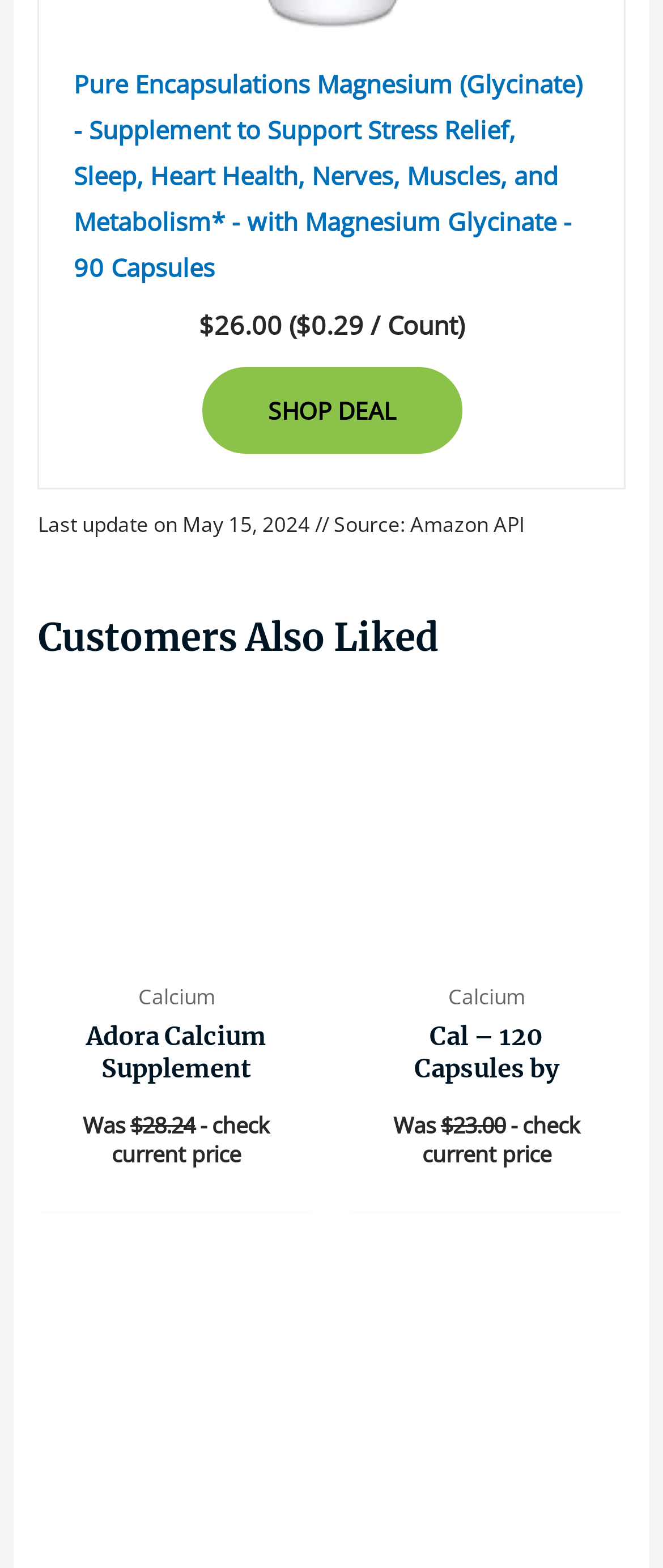How many products are shown under 'Customers Also Liked'?
Please respond to the question with a detailed and well-explained answer.

I counted the number of products listed under the 'Customers Also Liked' heading, which are Adora Calcium Supplement, 90 For Life Calcium Supplement, Addrena Calcium Supplement, and Adora Calcium Supplement again.